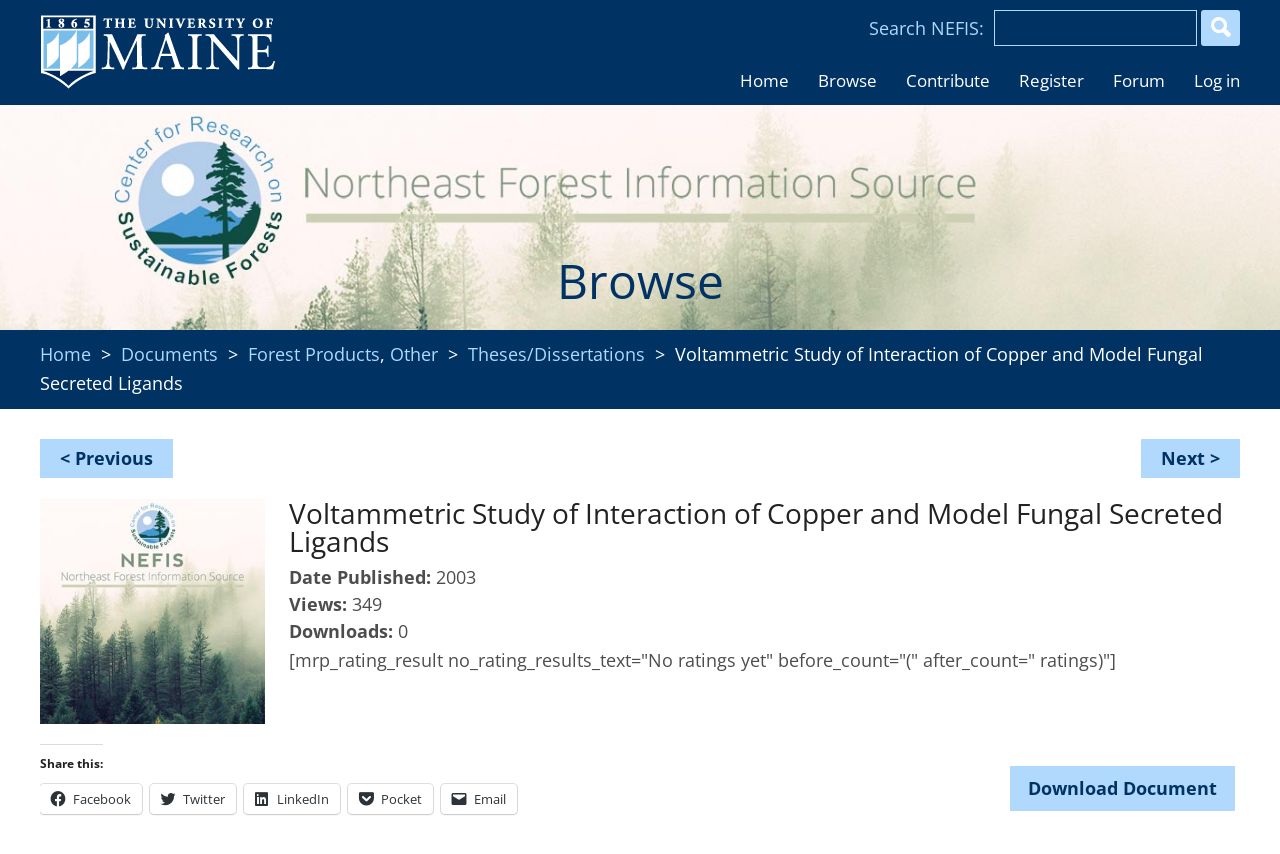Find the bounding box coordinates for the area that must be clicked to perform this action: "Share on Facebook".

[0.031, 0.918, 0.111, 0.953]